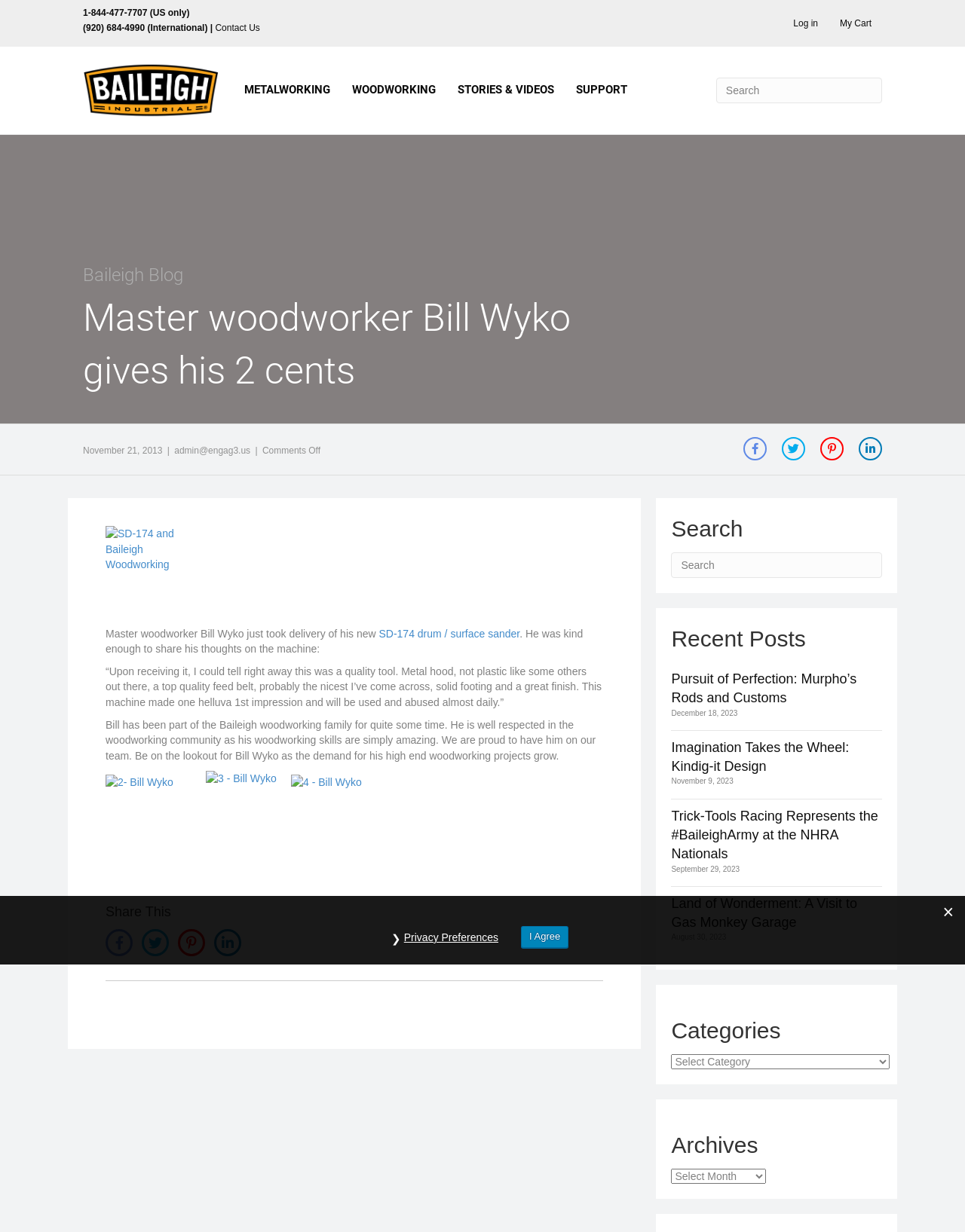Please specify the bounding box coordinates of the clickable region to carry out the following instruction: "Contact Us". The coordinates should be four float numbers between 0 and 1, in the format [left, top, right, bottom].

[0.223, 0.019, 0.269, 0.027]